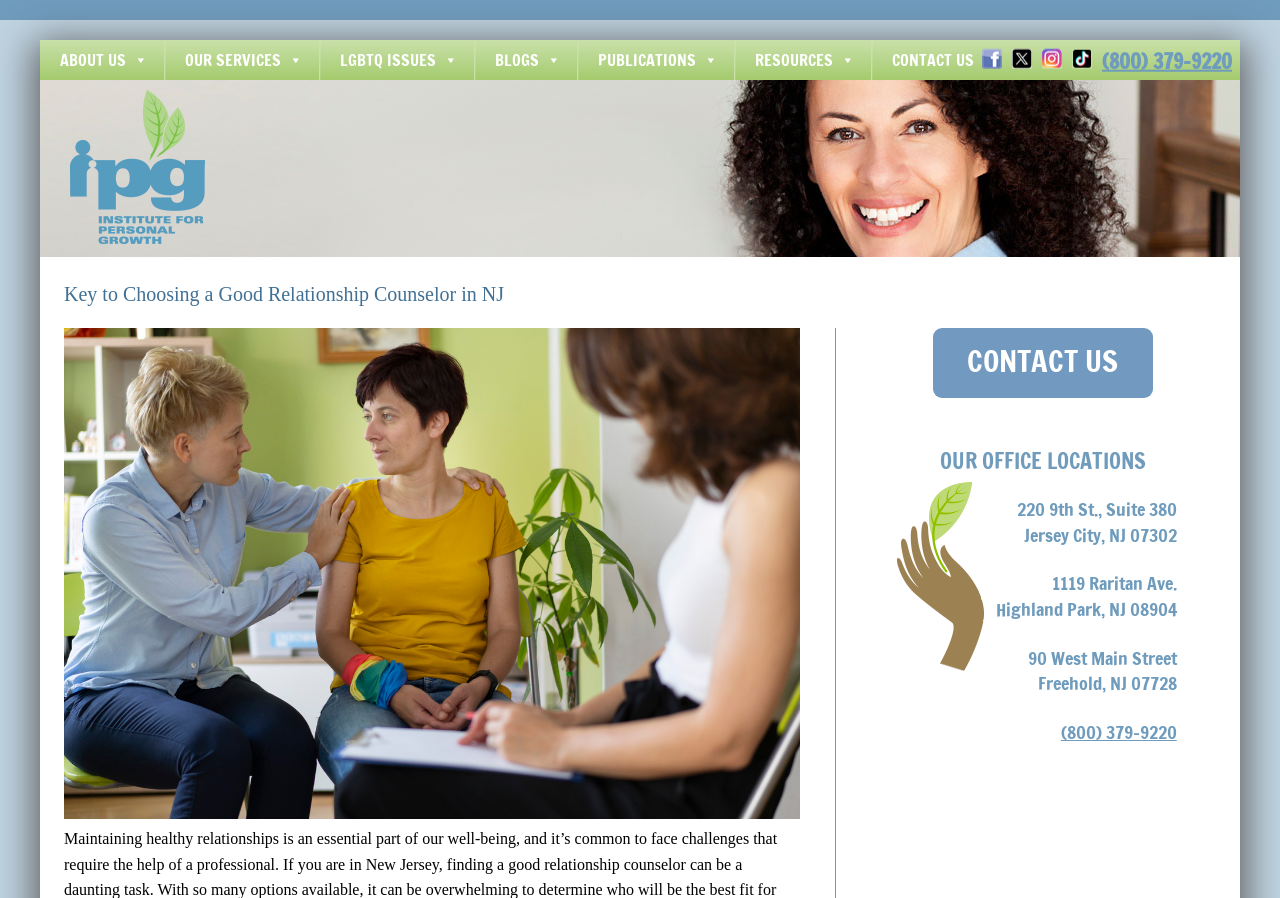Identify the bounding box coordinates of the area you need to click to perform the following instruction: "Visit Facebook page".

[0.767, 0.061, 0.783, 0.08]